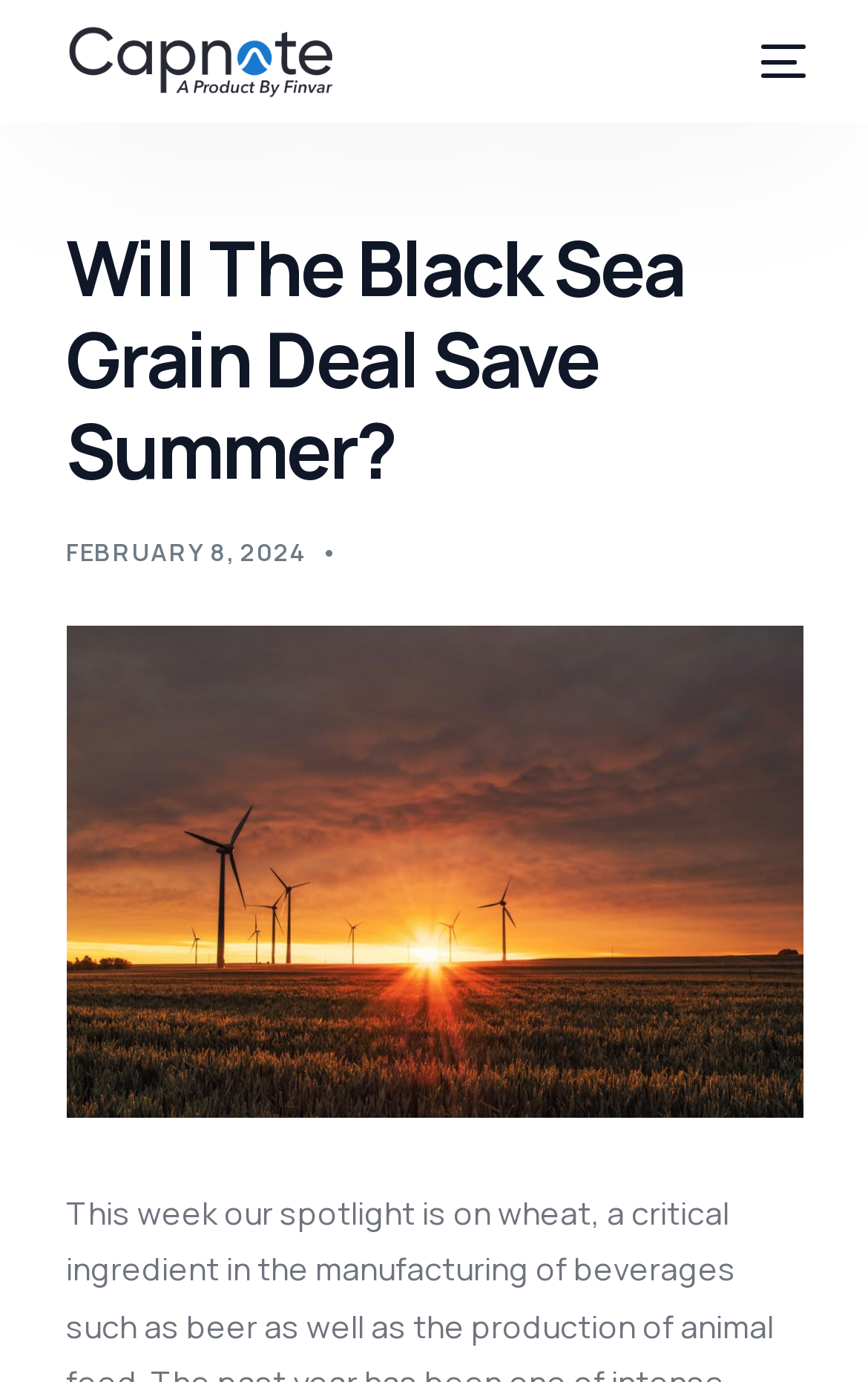Provide a one-word or short-phrase response to the question:
What is the date of the article?

FEBRUARY 8, 2024